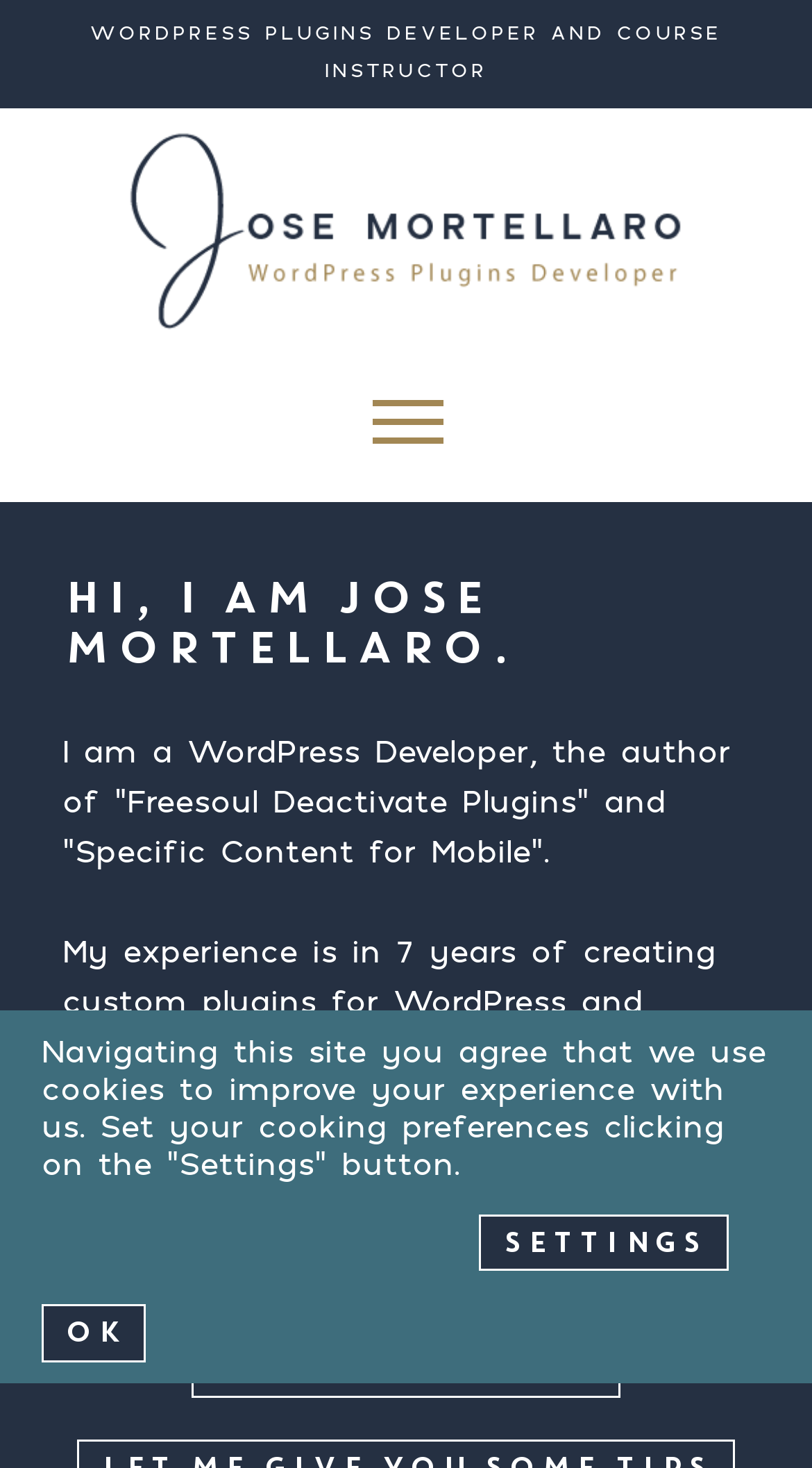From the image, can you give a detailed response to the question below:
What is the developer's name?

The developer's name is mentioned in the StaticText element 'HI, I AM JOSE MORTELLARO.' with bounding box coordinates [0.077, 0.386, 0.635, 0.463].